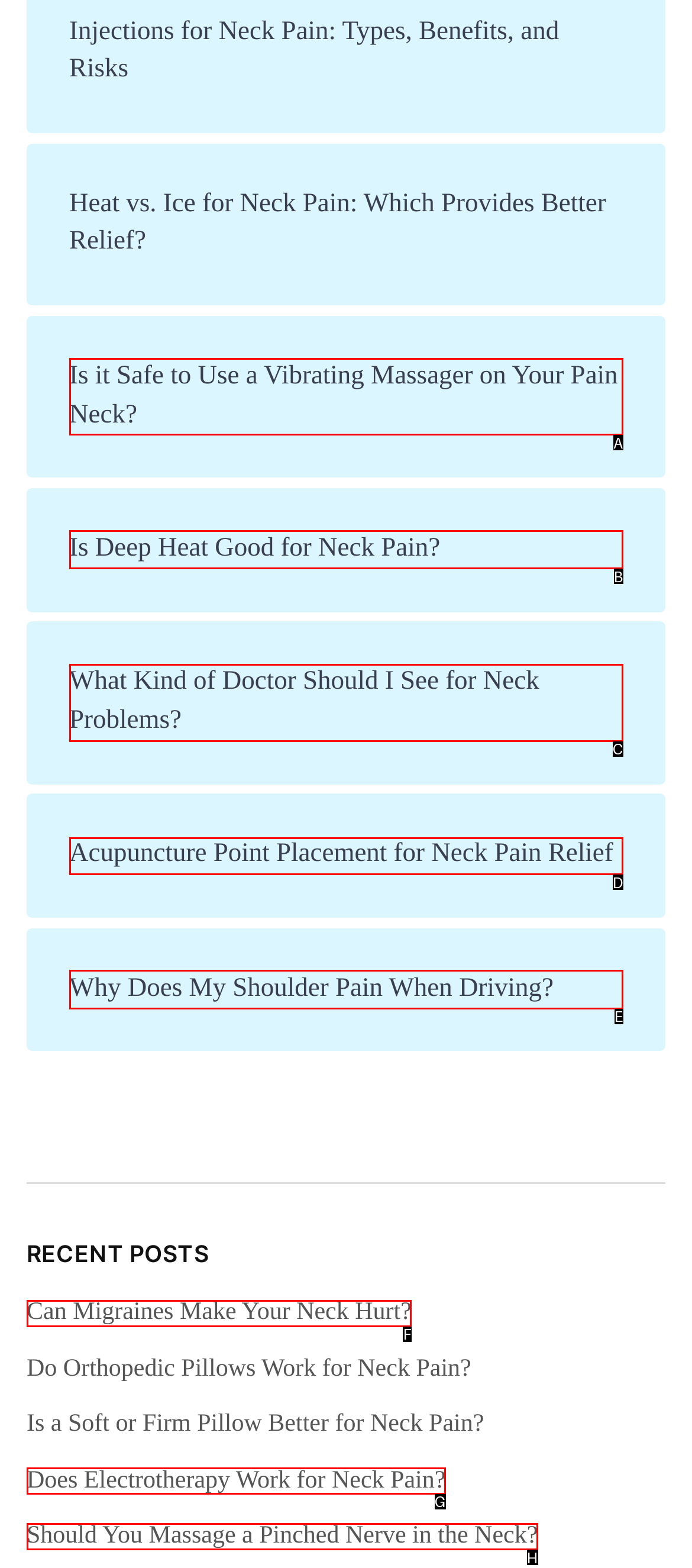Indicate which red-bounded element should be clicked to perform the task: go to Promotions Answer with the letter of the correct option.

None